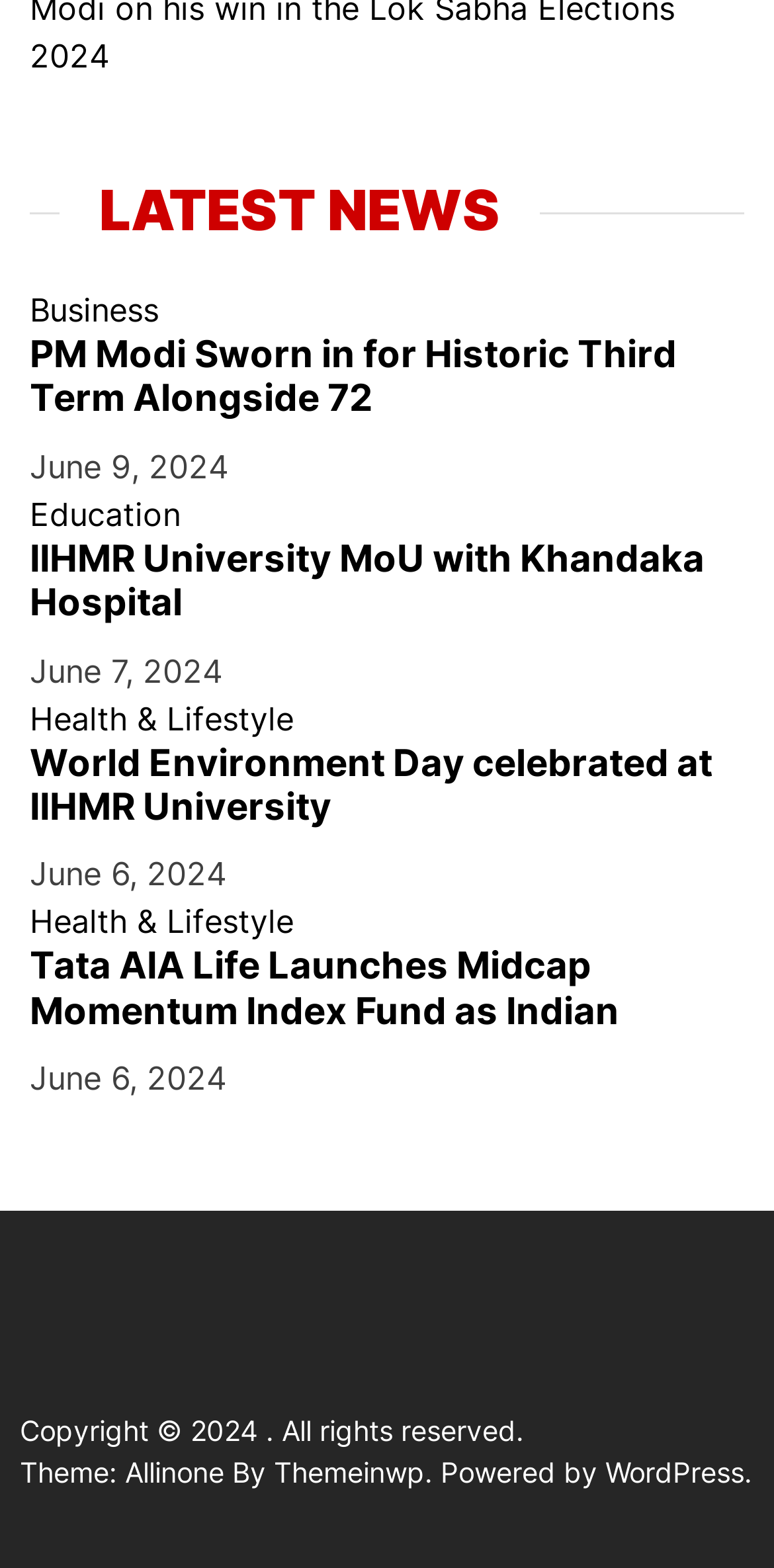Kindly determine the bounding box coordinates for the area that needs to be clicked to execute this instruction: "Check World Environment Day celebrated at IIHMR University".

[0.038, 0.473, 0.962, 0.53]